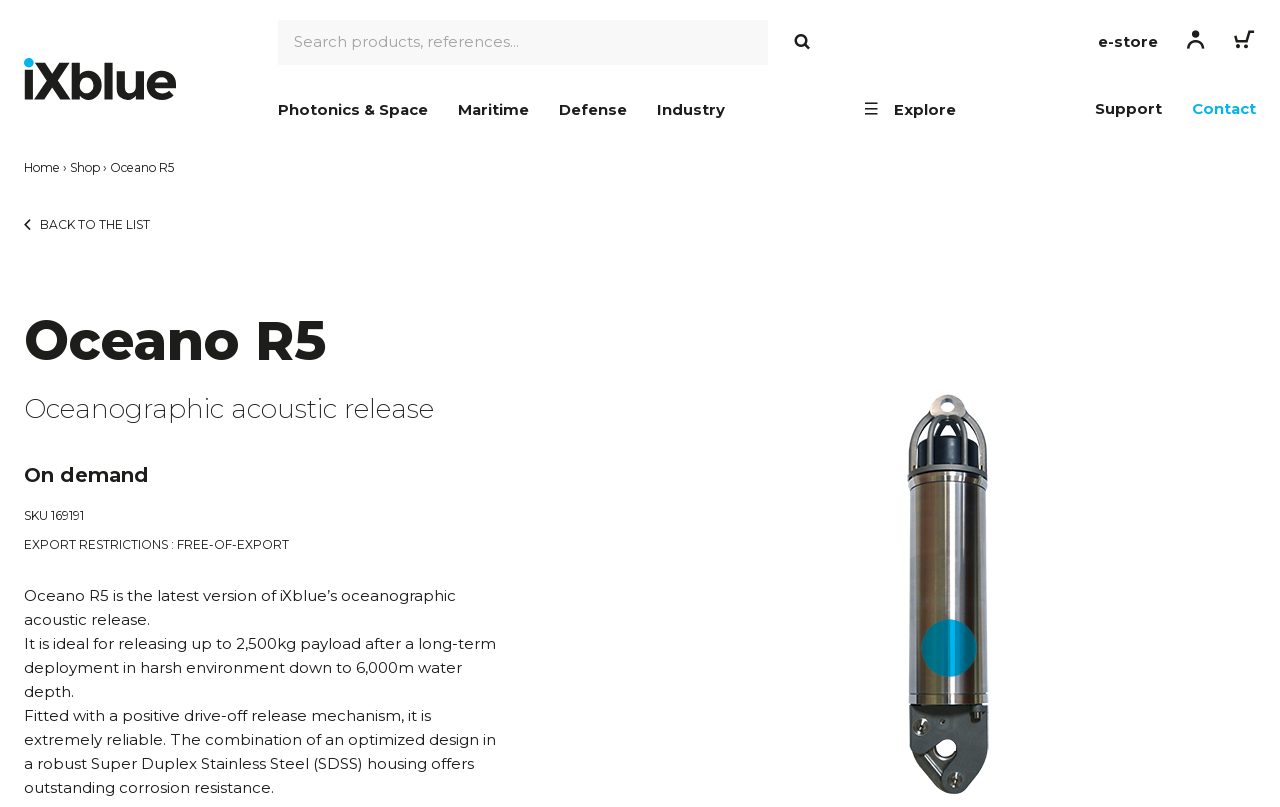Please determine the bounding box coordinates for the UI element described as: "Aller au contenu".

[0.025, 0.0, 0.088, 0.078]